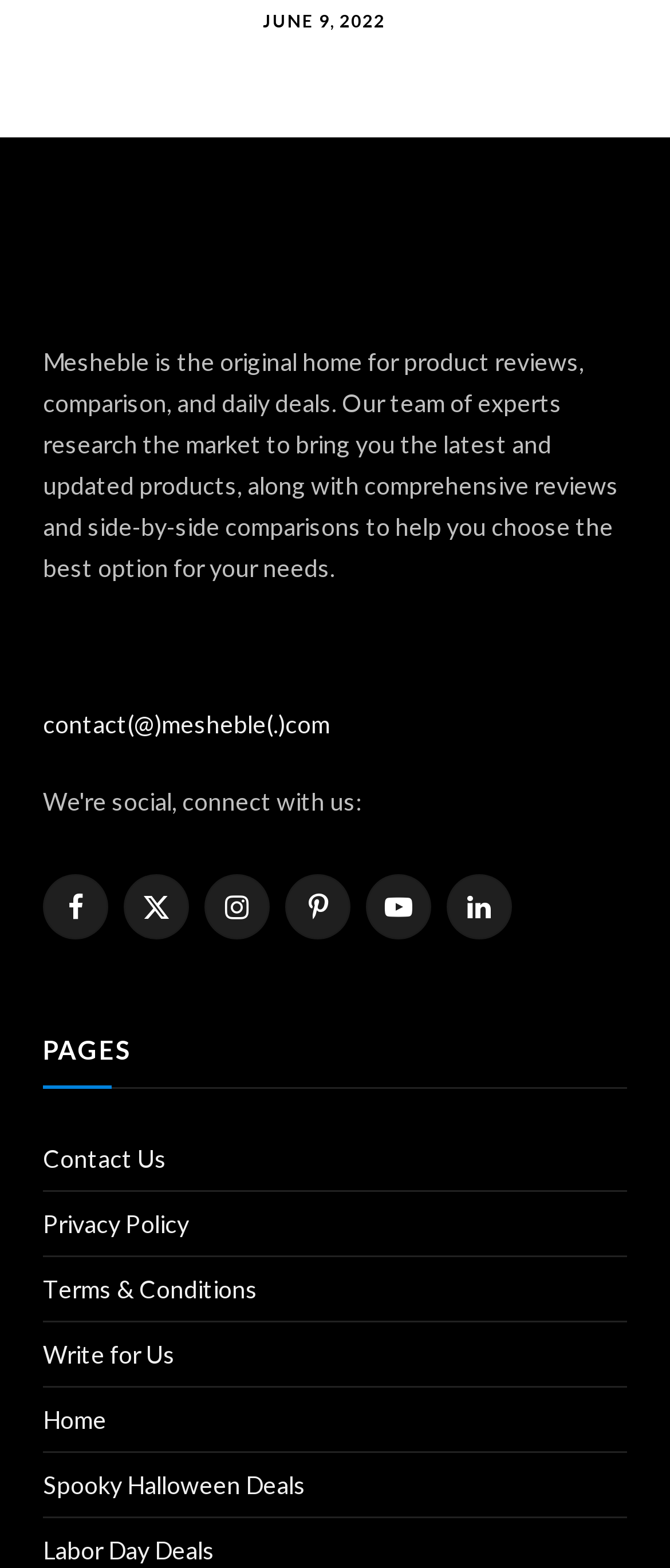Highlight the bounding box coordinates of the element you need to click to perform the following instruction: "Explore Spooky Halloween Deals."

[0.064, 0.938, 0.456, 0.956]